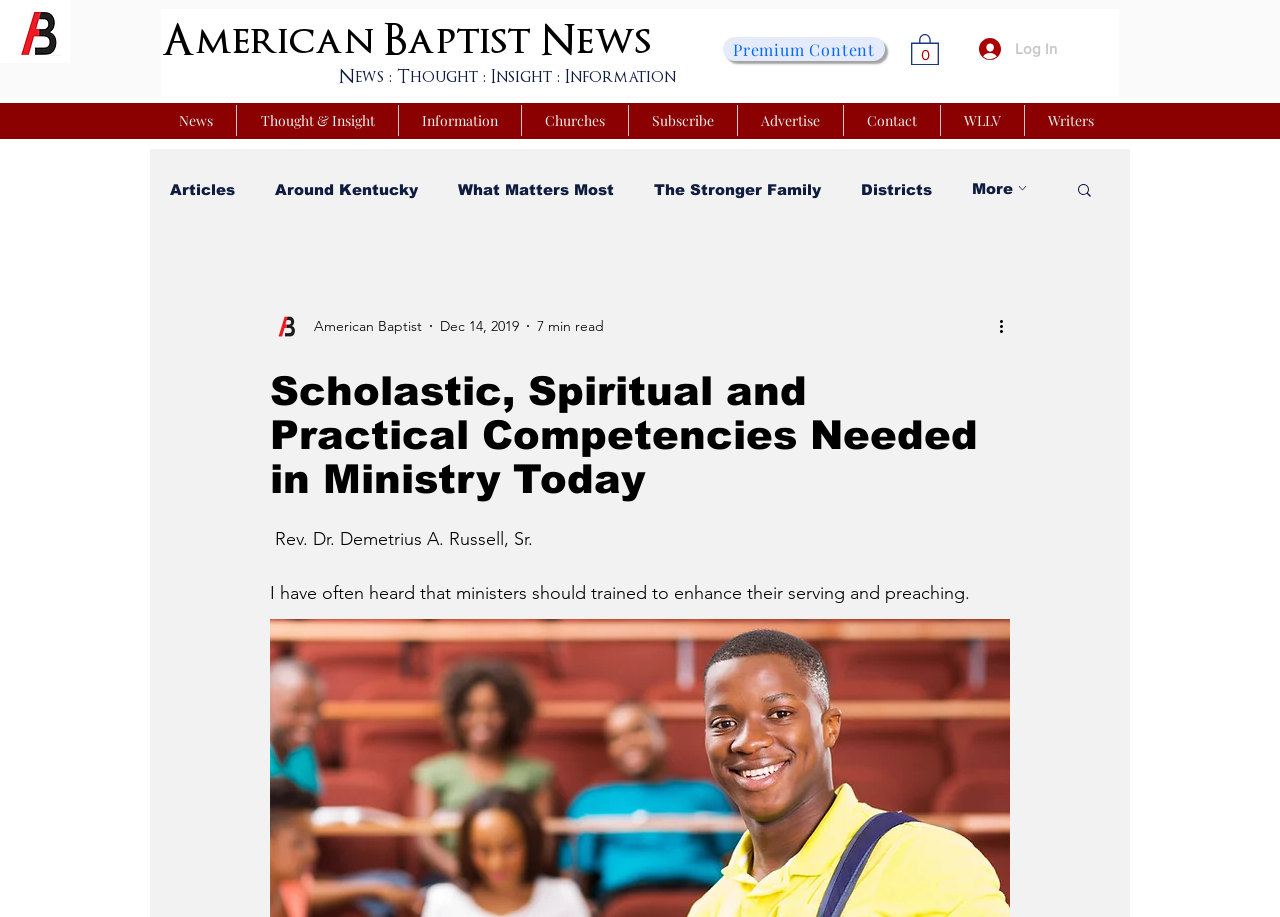Locate the bounding box coordinates of the segment that needs to be clicked to meet this instruction: "View Premium Content".

[0.565, 0.04, 0.691, 0.067]